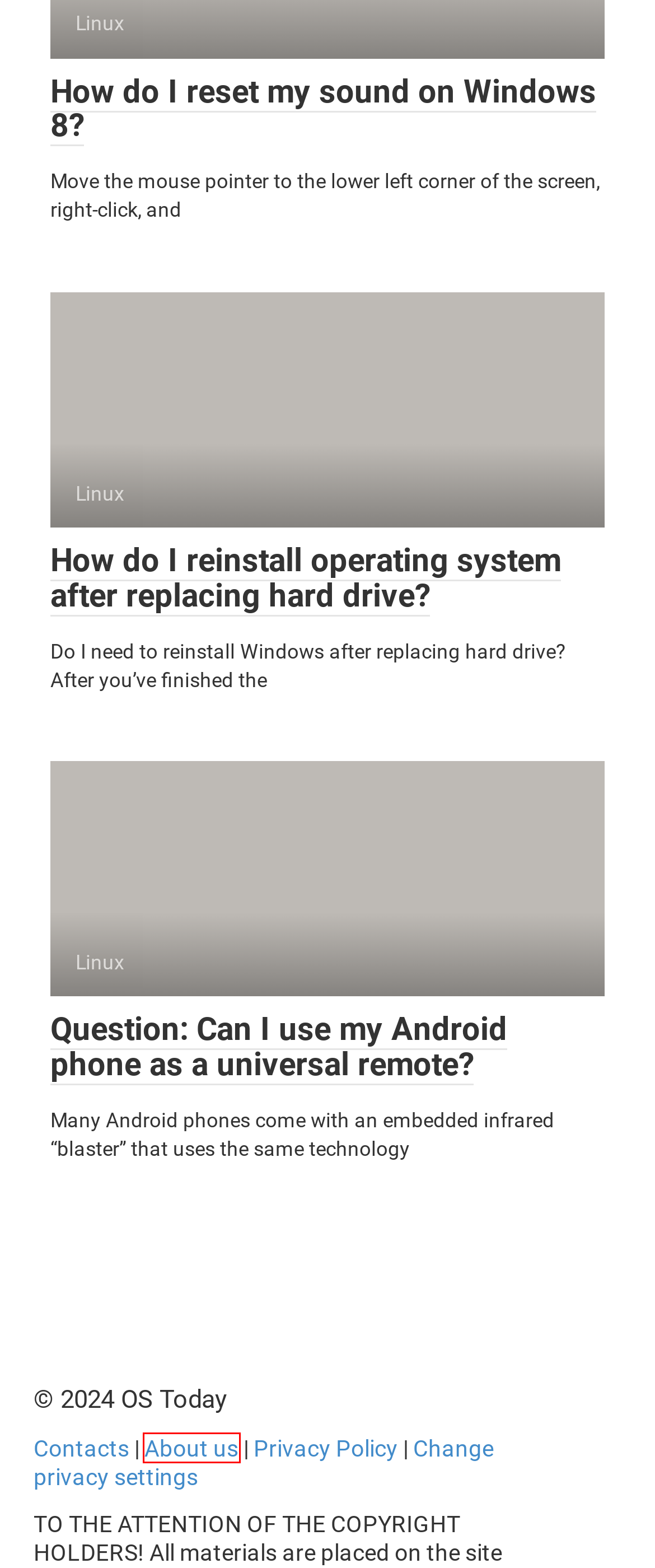Analyze the given webpage screenshot and identify the UI element within the red bounding box. Select the webpage description that best matches what you expect the new webpage to look like after clicking the element. Here are the candidates:
A. About us - OS Today
B. Question: Can I use my Android phone as a universal remote?
C. How do I reset my sound on Windows 8?
D. Is HyperTerminal available in Windows 10?
E. Linux Archives - OS Today
F. OS Today
G. Privacy Policy & Cookies - OS Today
H. How do I reinstall operating system after replacing hard drive?

A